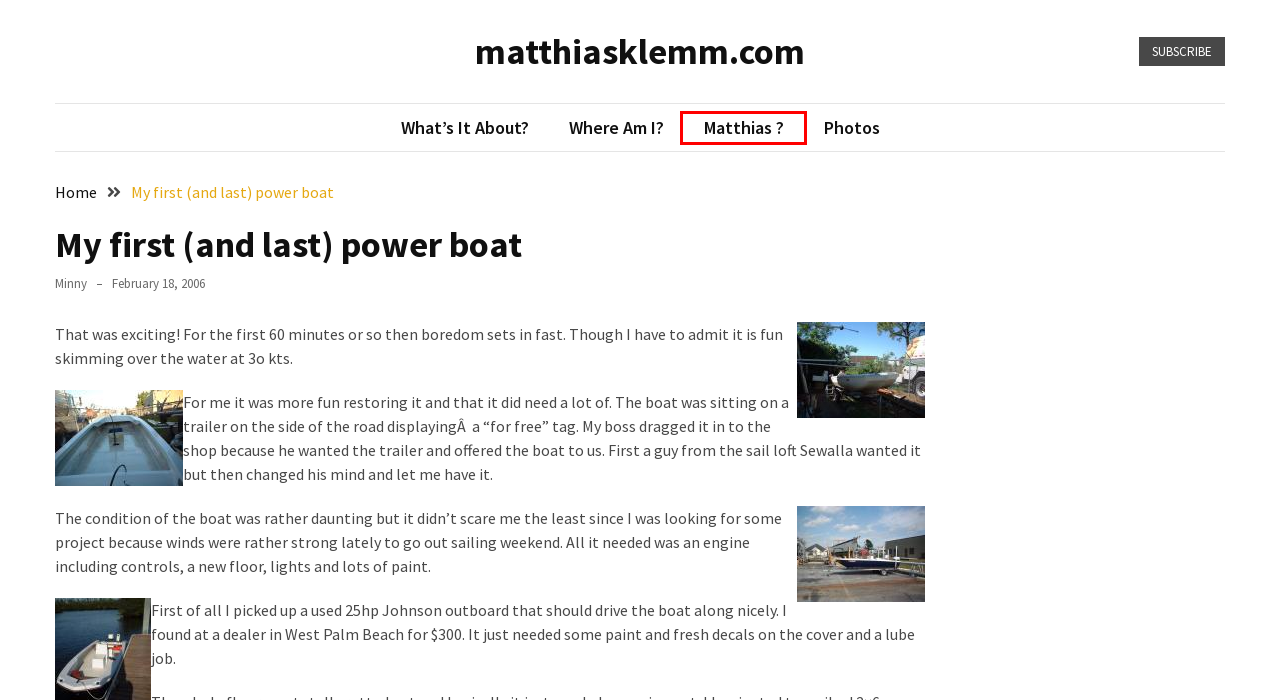Observe the provided screenshot of a webpage that has a red rectangle bounding box. Determine the webpage description that best matches the new webpage after clicking the element inside the red bounding box. Here are the candidates:
A. 30 Minutes of Setting Tile – matthiasklemm.com
B. matthiasklemm.com
C. Photos – matthiasklemm.com
D. We had to move! – matthiasklemm.com
E. Where am I? – matthiasklemm.com
F. minny – matthiasklemm.com
G. Matthias ? – matthiasklemm.com
H. Spruch des Tages – matthiasklemm.com

G